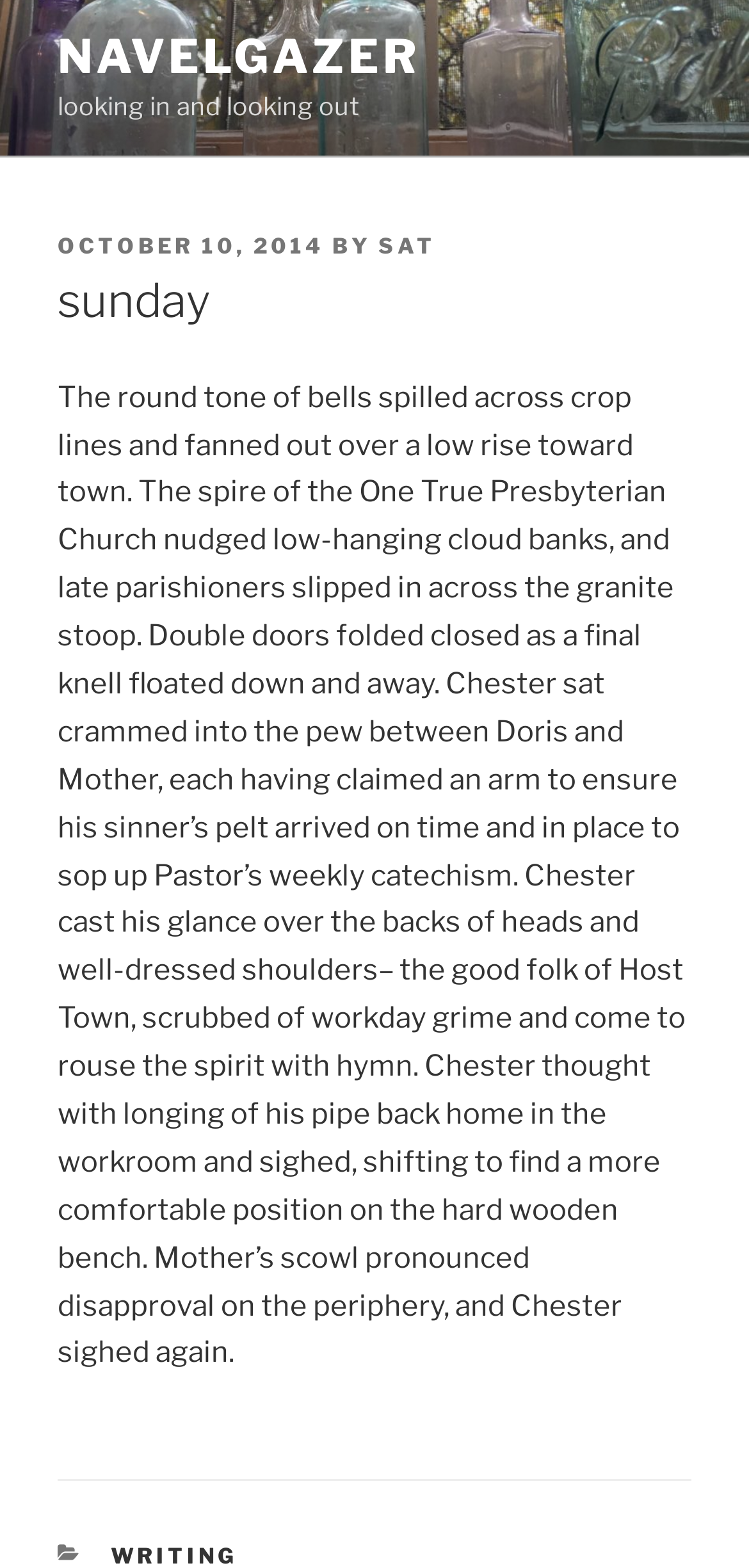What is Chester thinking about?
From the screenshot, supply a one-word or short-phrase answer.

his pipe